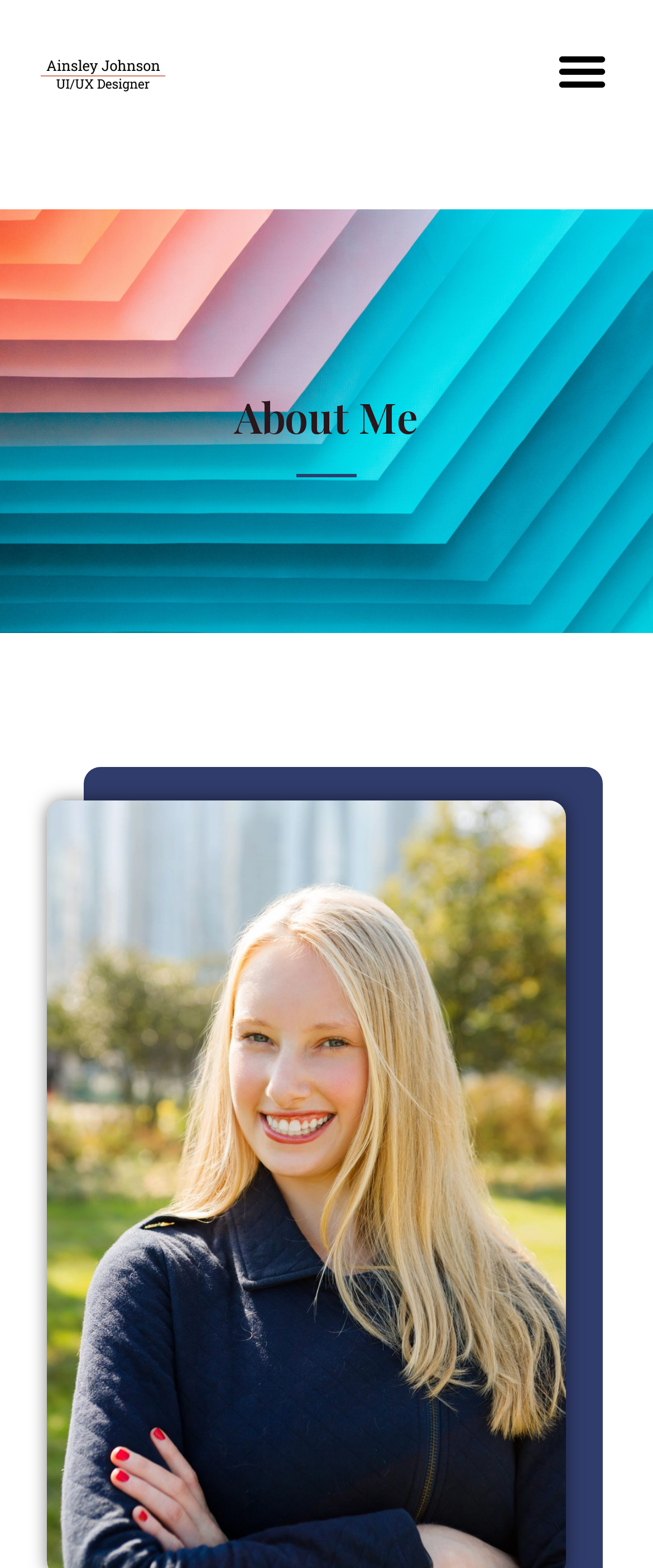Identify the bounding box coordinates for the UI element that matches this description: "Menu".

[0.833, 0.021, 0.949, 0.069]